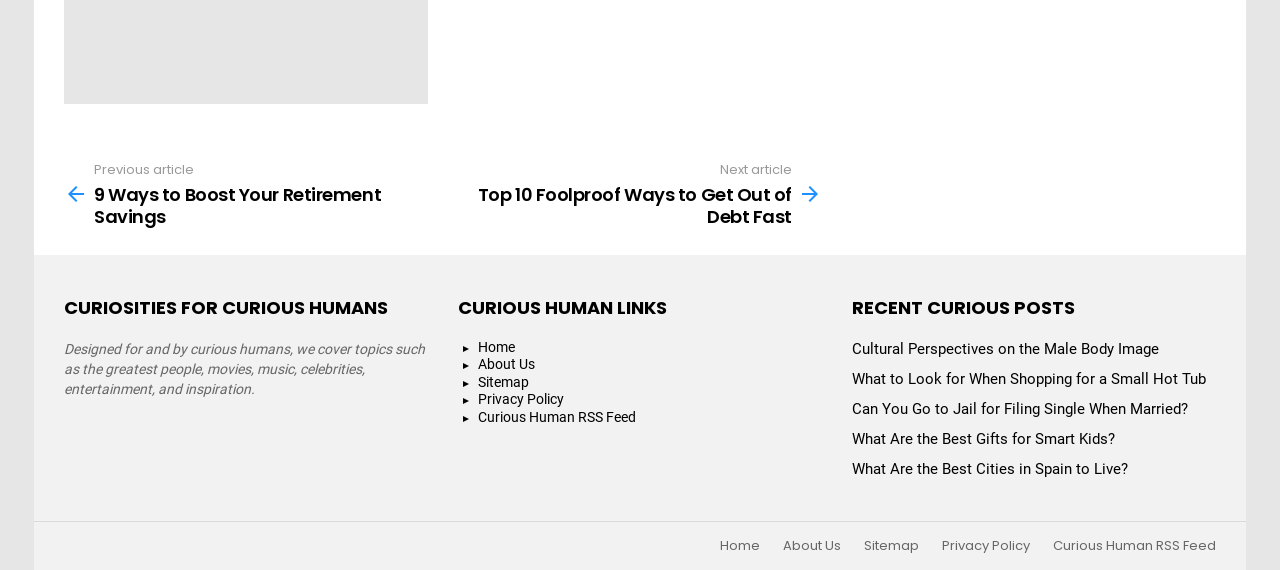What are the categories of links on the webpage?
Using the image, answer in one word or phrase.

Curious Human Links, Recent Curious Posts